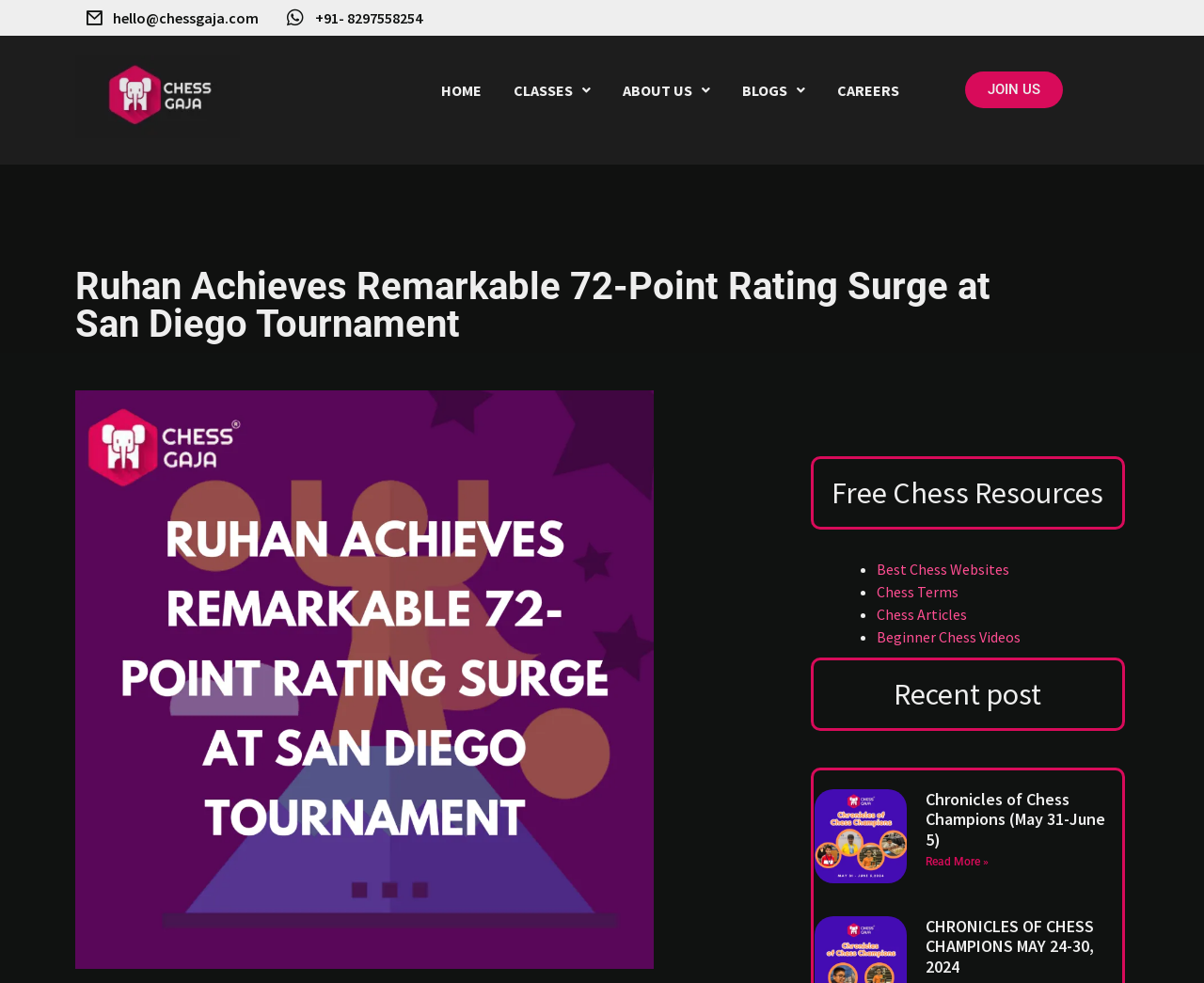Please identify the bounding box coordinates of the area that needs to be clicked to follow this instruction: "View recent post".

[0.676, 0.803, 0.932, 0.898]